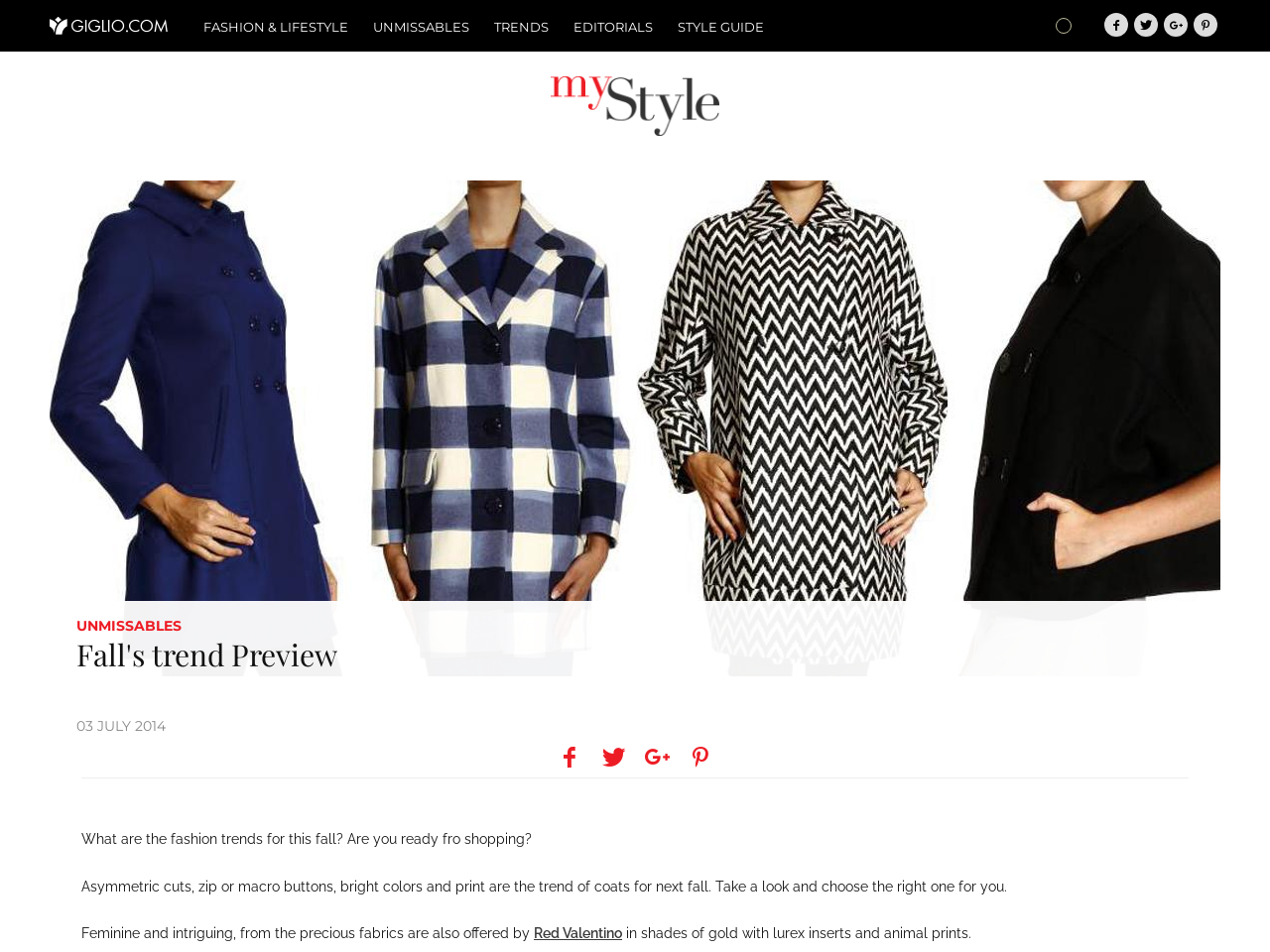Provide a thorough summary of the webpage.

The webpage appears to be a fashion trend preview page, specifically focused on fall fashion. At the top left, there is a link to the website's homepage, "Giglio.com", accompanied by a small icon. Next to it, there are several links to different sections of the website, including "FASHION & LIFESTYLE", "UNMISSABLES", "TRENDS", "EDITORIALS", and "STYLE GUIDE".

On the top right, there are several social media links, including Facebook, Twitter, Google+, and Pinterest, allowing users to share the content. Below these links, there is a language selection menu, offering options such as Deutsch, English (UK), Español, Français, Italiano, Русский, 中文, and 日本語.

The main content of the page is divided into two sections. The top section features a large image with a heading "Fall's trend Preview" and a subheading "UNMISSABLES". Below the image, there is a date "03 JULY 2014".

The bottom section appears to be an article discussing the fashion trends for fall. The article is divided into three paragraphs, describing the trends for coats, fabrics, and colors. There are also links to specific brands, such as Red Valentino, and mentions of specific design elements, like asymmetric cuts, zip or macro buttons, and bright colors.

Throughout the page, there are several icons and images, including a small icon next to the "myStyle by Giglio.com" link and a large image at the top of the page. Overall, the page has a clean and organized layout, making it easy to navigate and read.